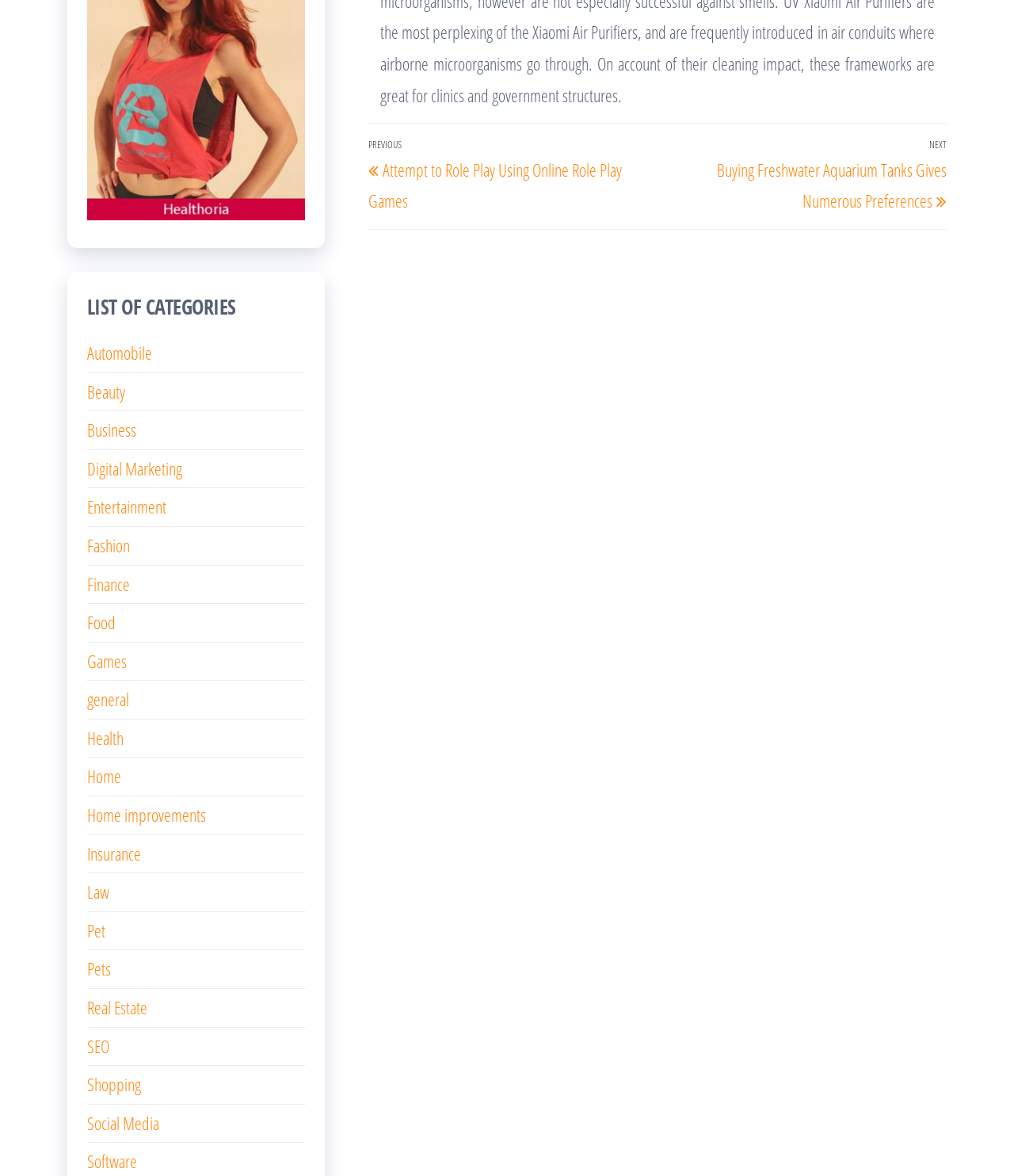Find the UI element described as: "what do baseball odds mean" and predict its bounding box coordinates. Ensure the coordinates are four float numbers between 0 and 1, [left, top, right, bottom].

None